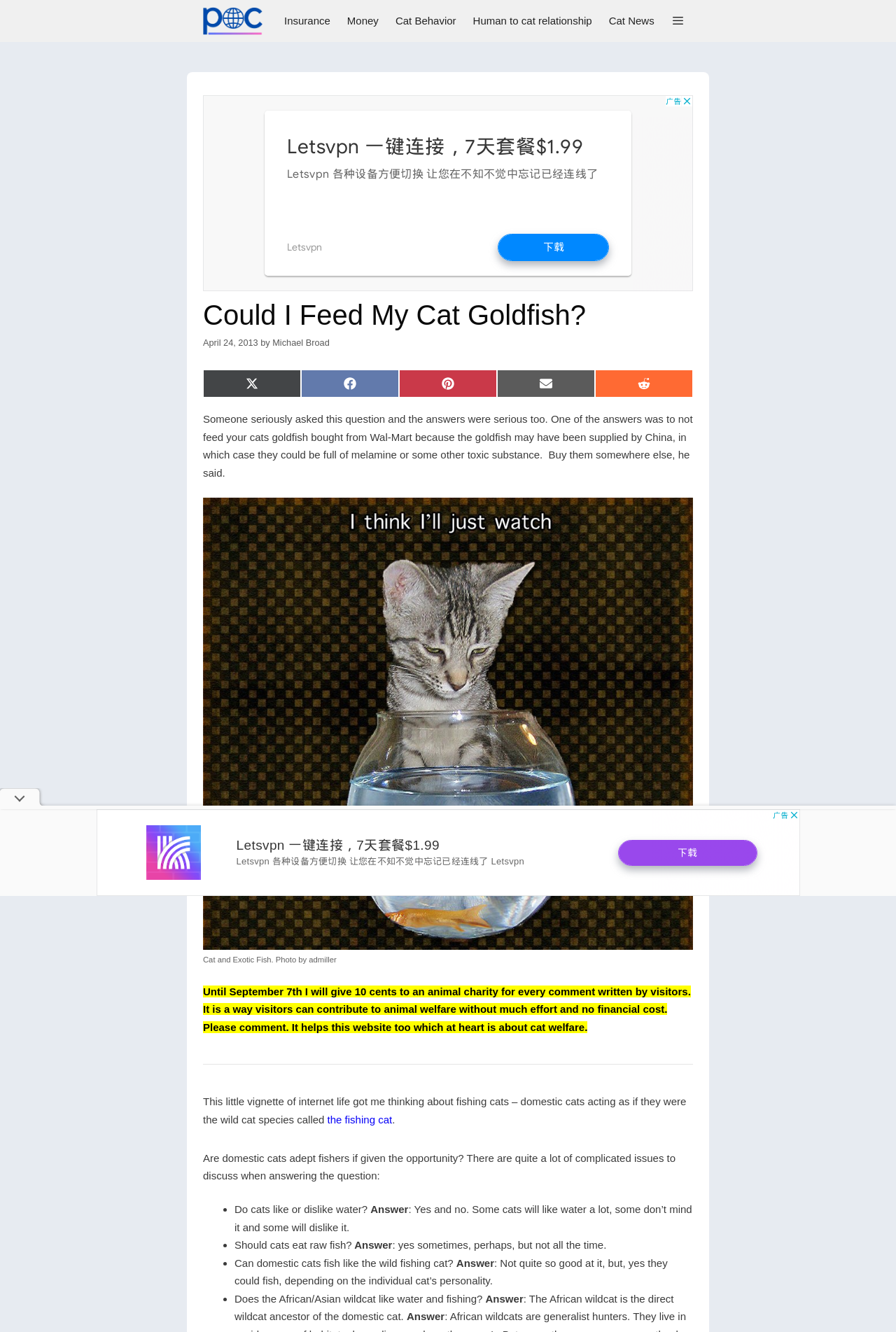Locate the bounding box coordinates of the clickable region to complete the following instruction: "Click the 'Share on Facebook' link."

[0.336, 0.277, 0.445, 0.298]